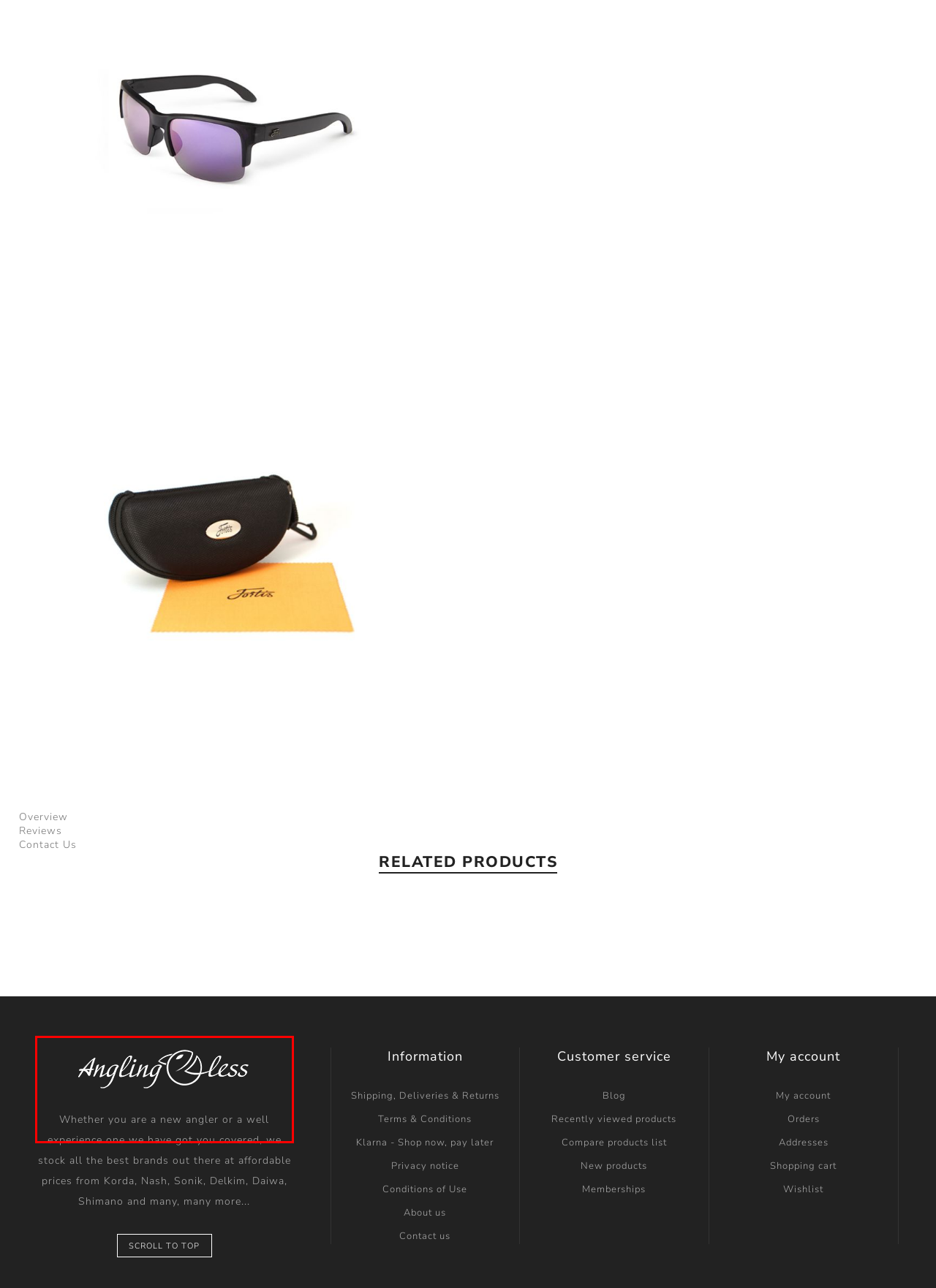Identify and transcribe the text content enclosed by the red bounding box in the given screenshot.

Whether you are a new angler or a well experience one we have got you covered, we stock all the best brands out there at affordable prices from Korda, Nash, Sonik, Delkim, Daiwa, Shimano and many, many more...